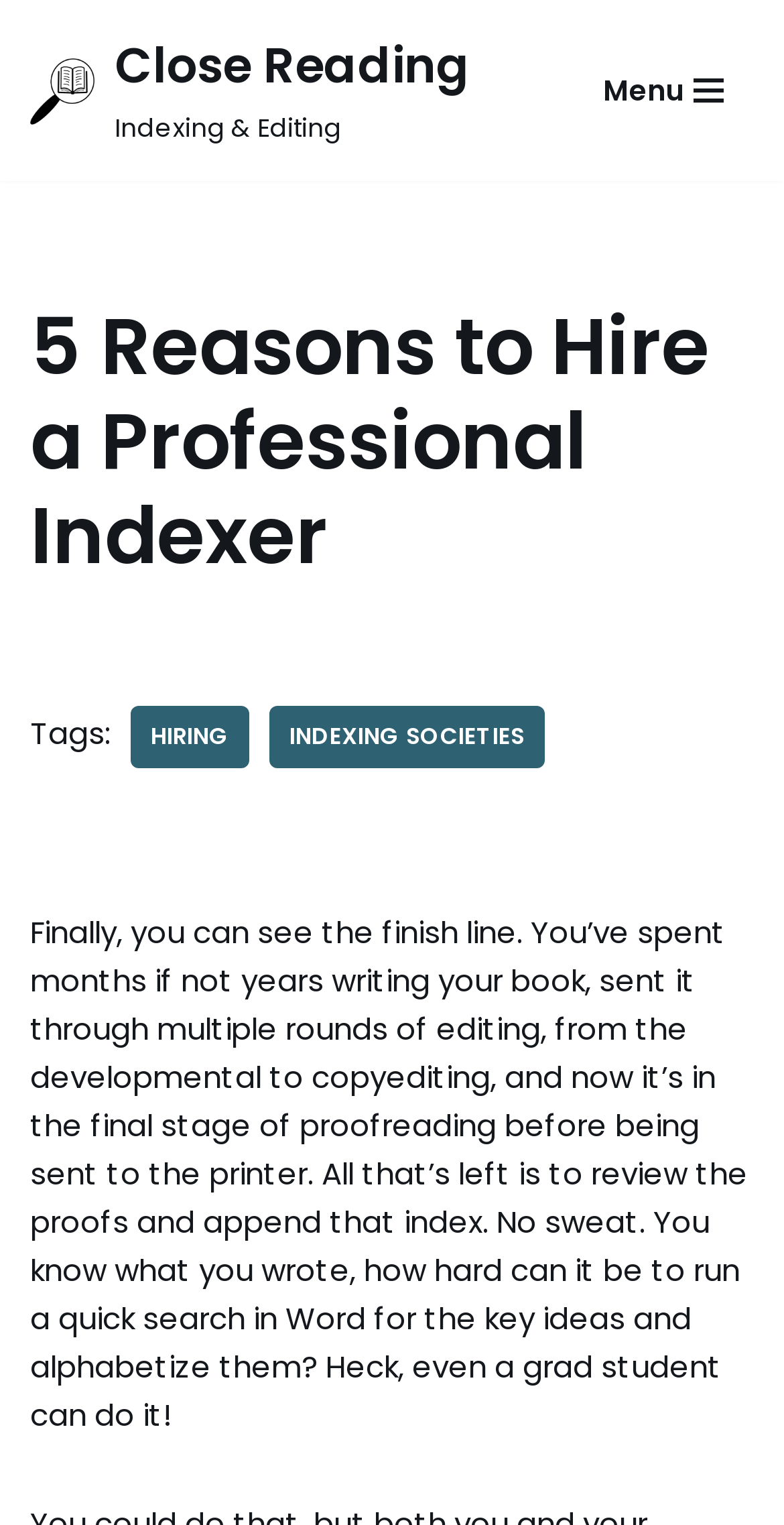Please determine and provide the text content of the webpage's heading.

5 Reasons to Hire a Professional Indexer